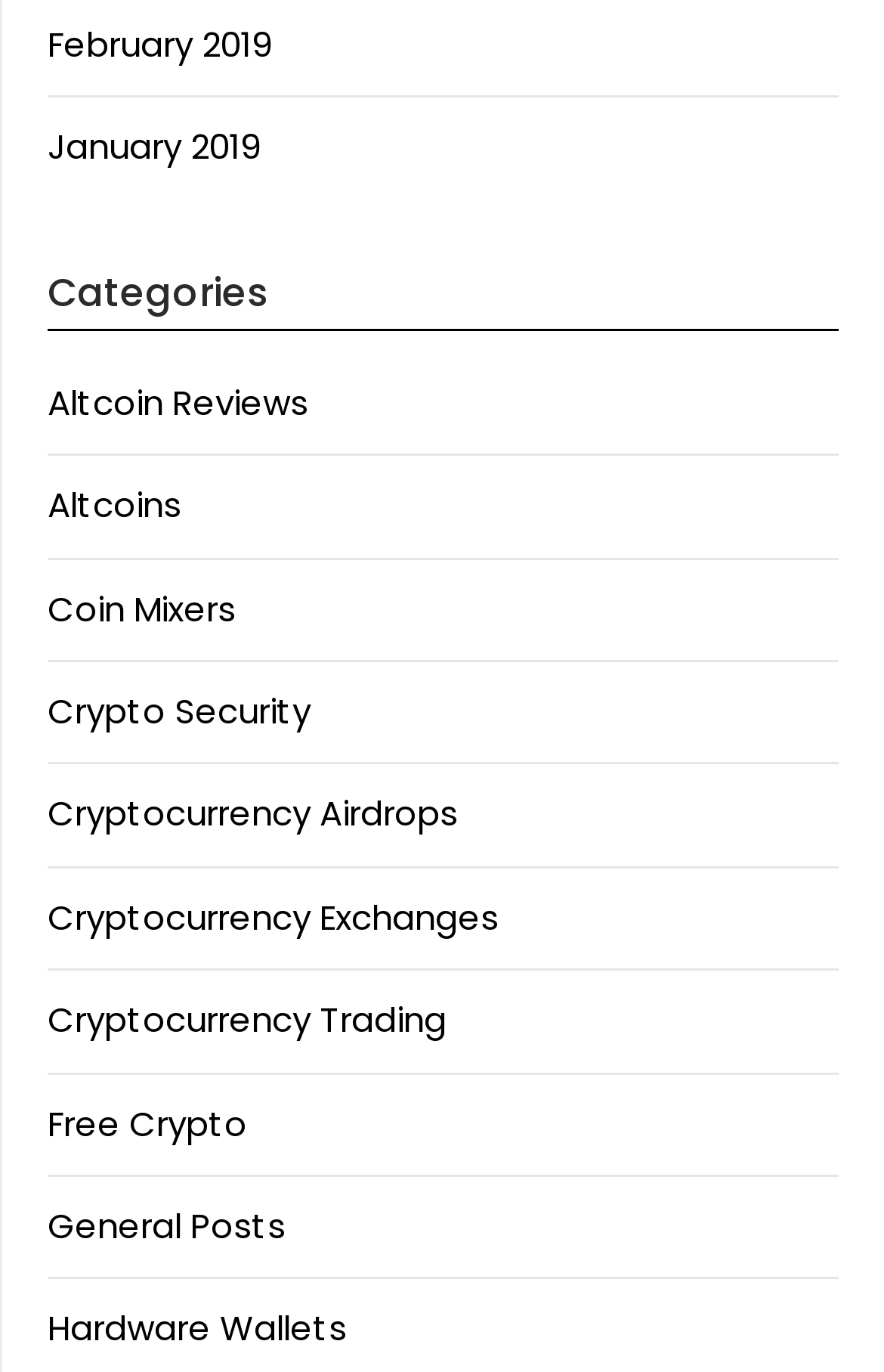Identify the bounding box of the HTML element described as: "Altcoins".

[0.054, 0.351, 0.205, 0.386]